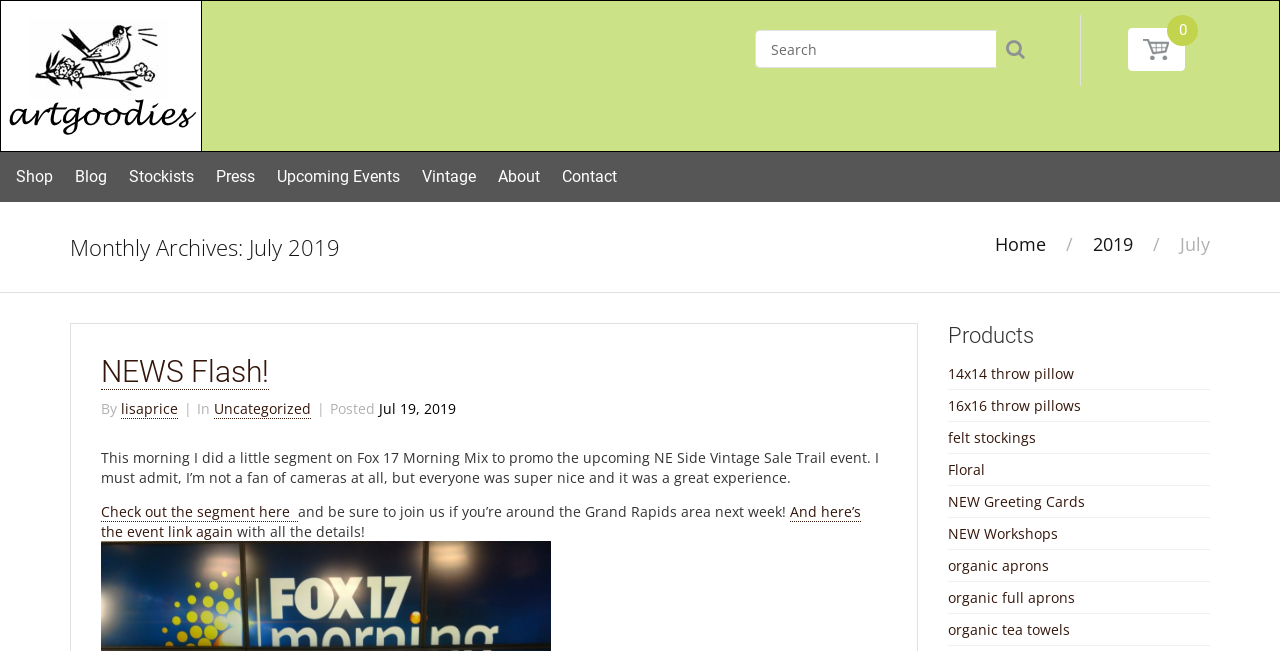Please locate the bounding box coordinates of the region I need to click to follow this instruction: "Read the latest news".

[0.079, 0.544, 0.693, 0.598]